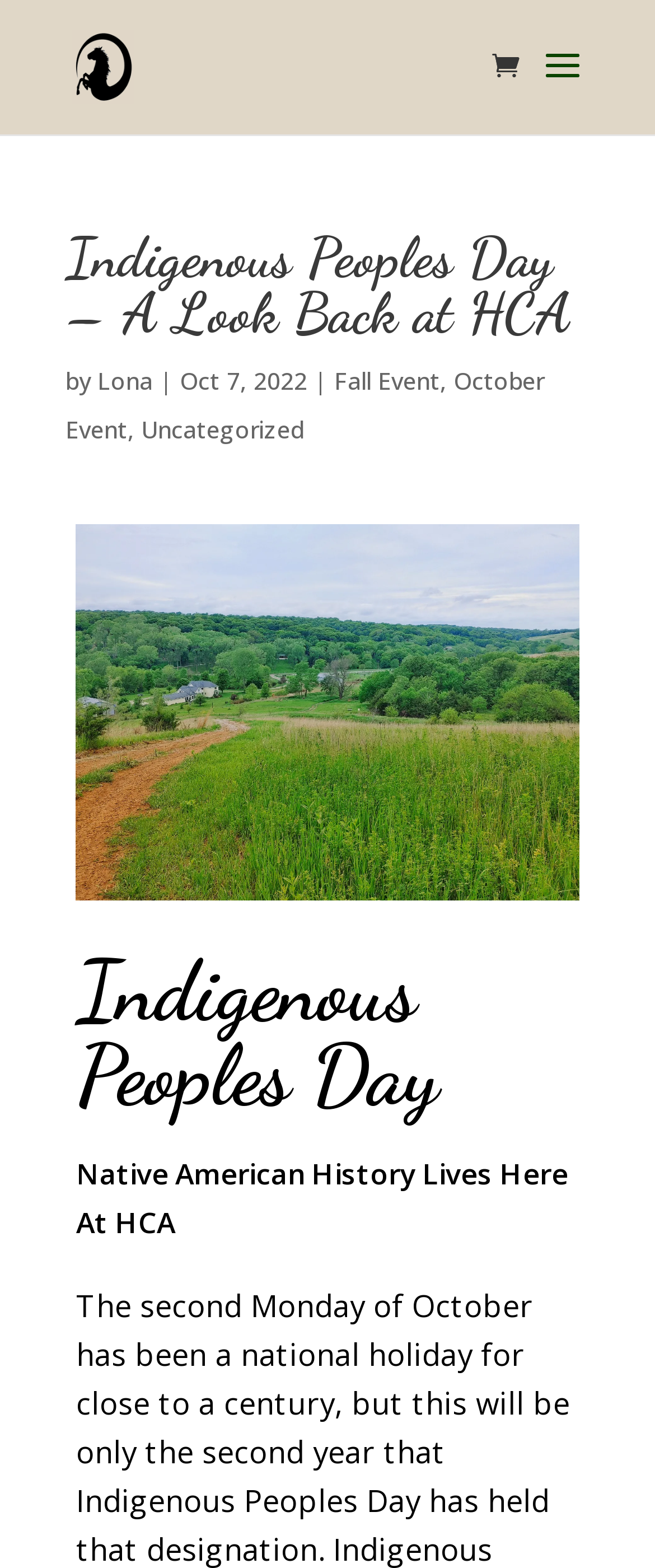What is the name of the author?
By examining the image, provide a one-word or phrase answer.

Lona